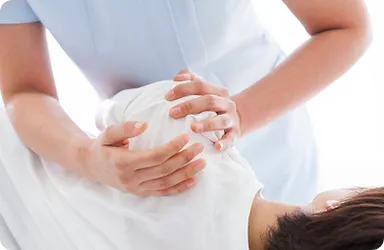Please answer the following question using a single word or phrase: 
What is a common discomfort alleviated by osteopathy during pregnancy?

Lower back pain